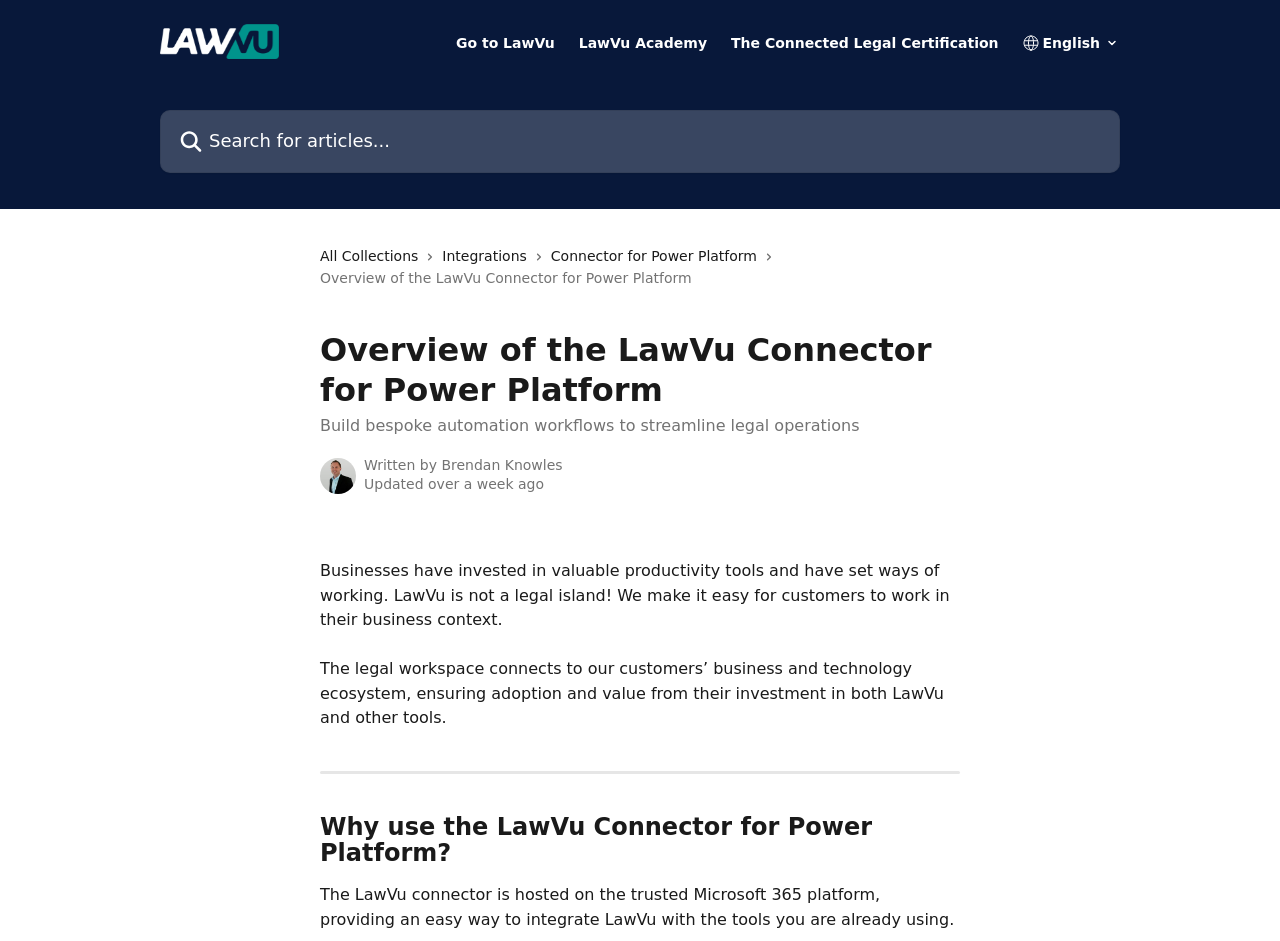Locate the bounding box coordinates of the element that should be clicked to execute the following instruction: "Read the overview of the LawVu Connector for Power Platform".

[0.25, 0.287, 0.54, 0.304]